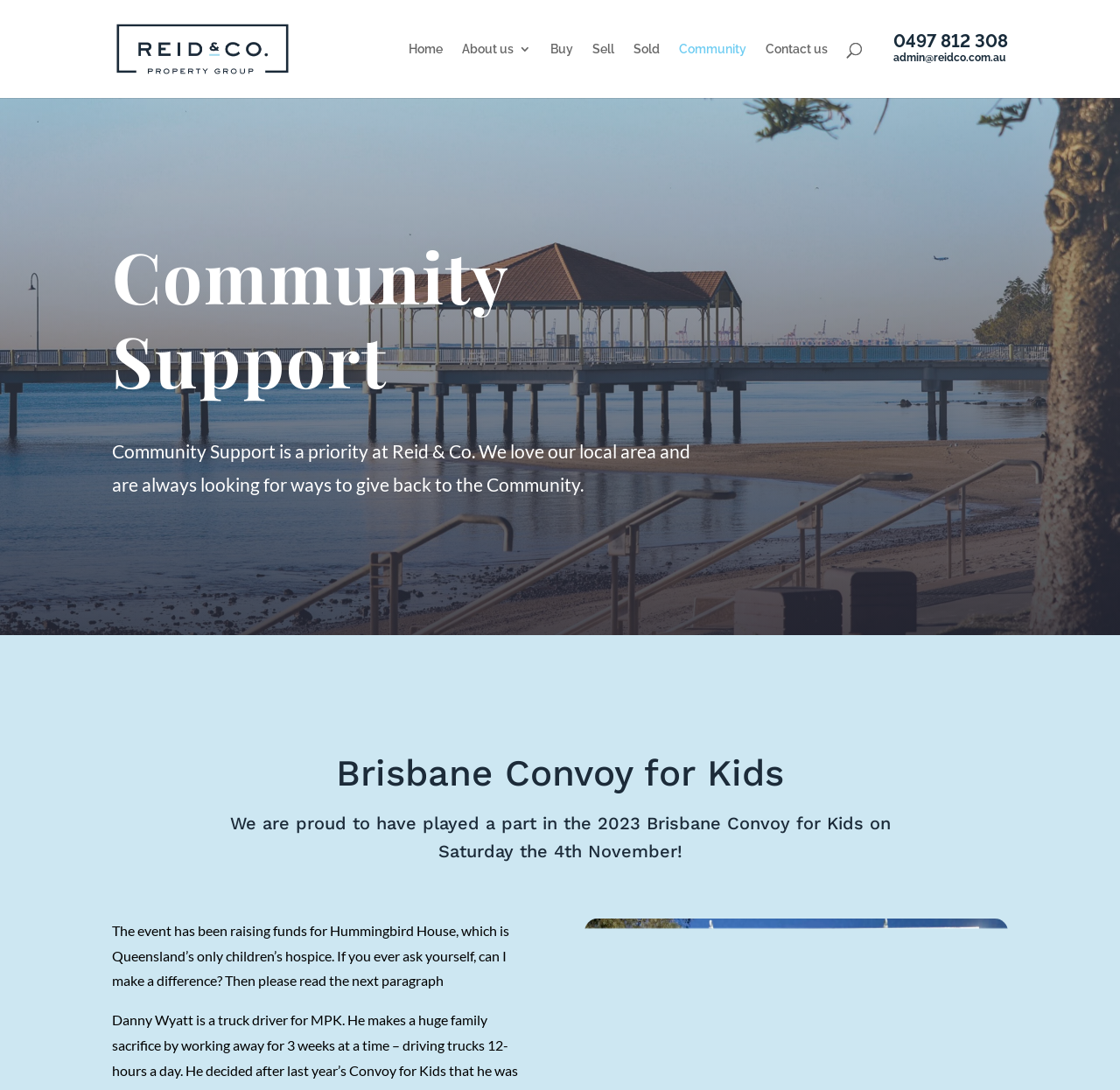Given the following UI element description: "MY ACCOUNT", find the bounding box coordinates in the webpage screenshot.

None